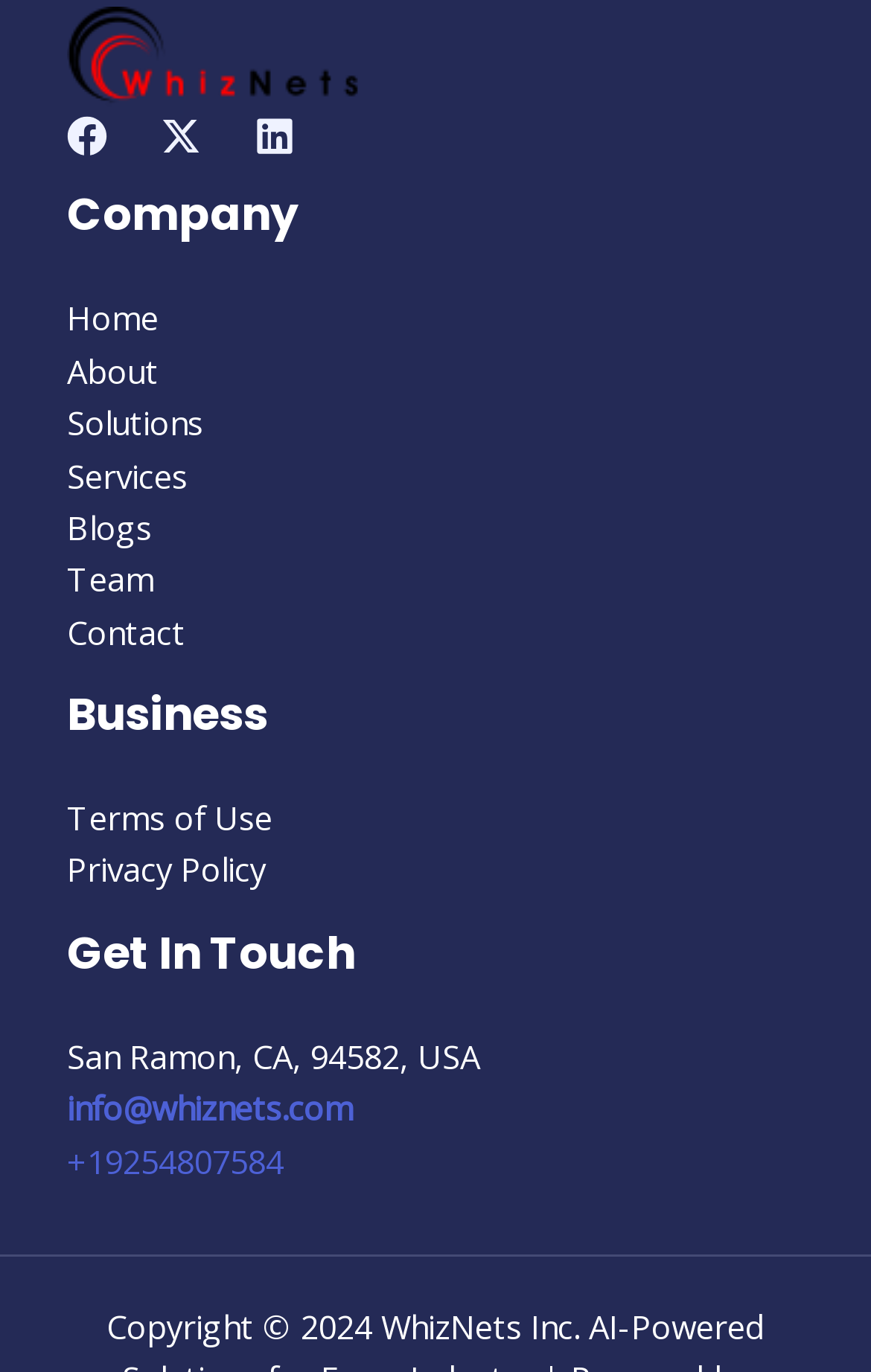Please identify the bounding box coordinates of the element that needs to be clicked to execute the following command: "View Terms of Use". Provide the bounding box using four float numbers between 0 and 1, formatted as [left, top, right, bottom].

[0.077, 0.579, 0.313, 0.612]